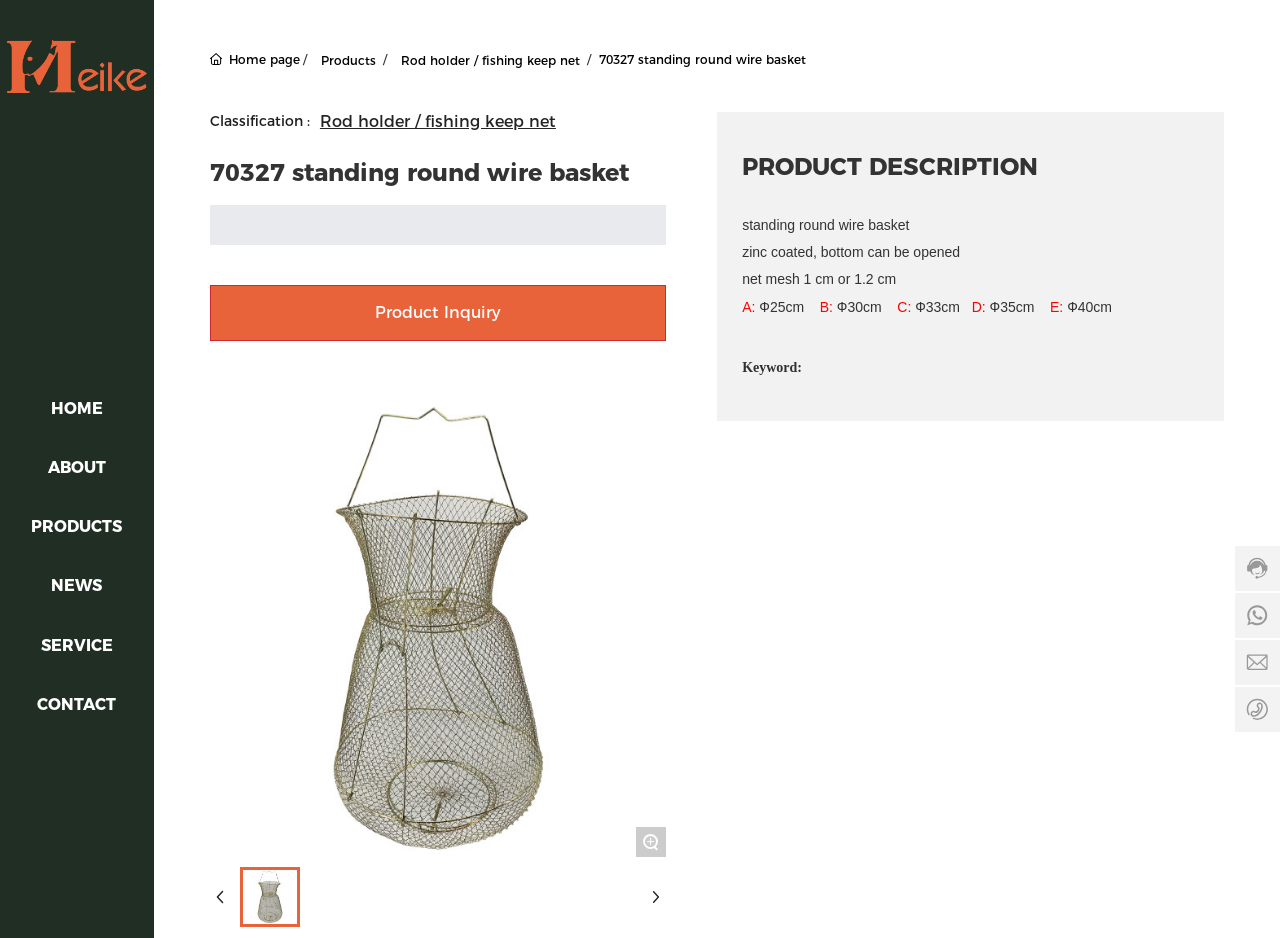Use a single word or phrase to answer the question: 
What are the dimensions of the product?

Ф25cm, Ф30cm, Ф33cm, Ф35cm, Ф40cm